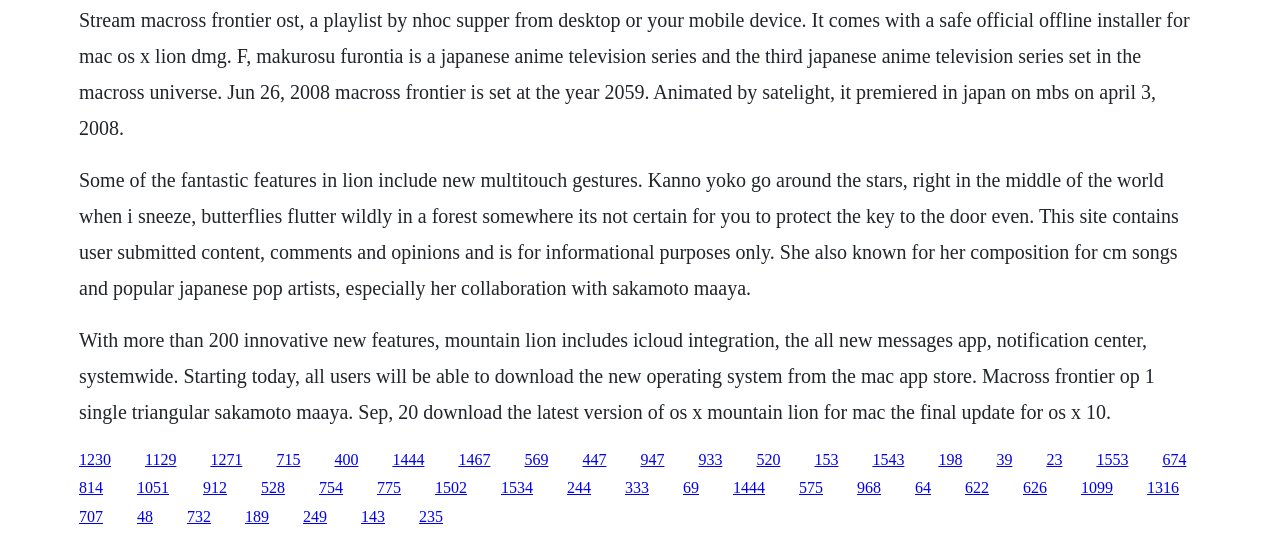Could you indicate the bounding box coordinates of the region to click in order to complete this instruction: "Check the link with ID 947".

[0.5, 0.834, 0.519, 0.866]